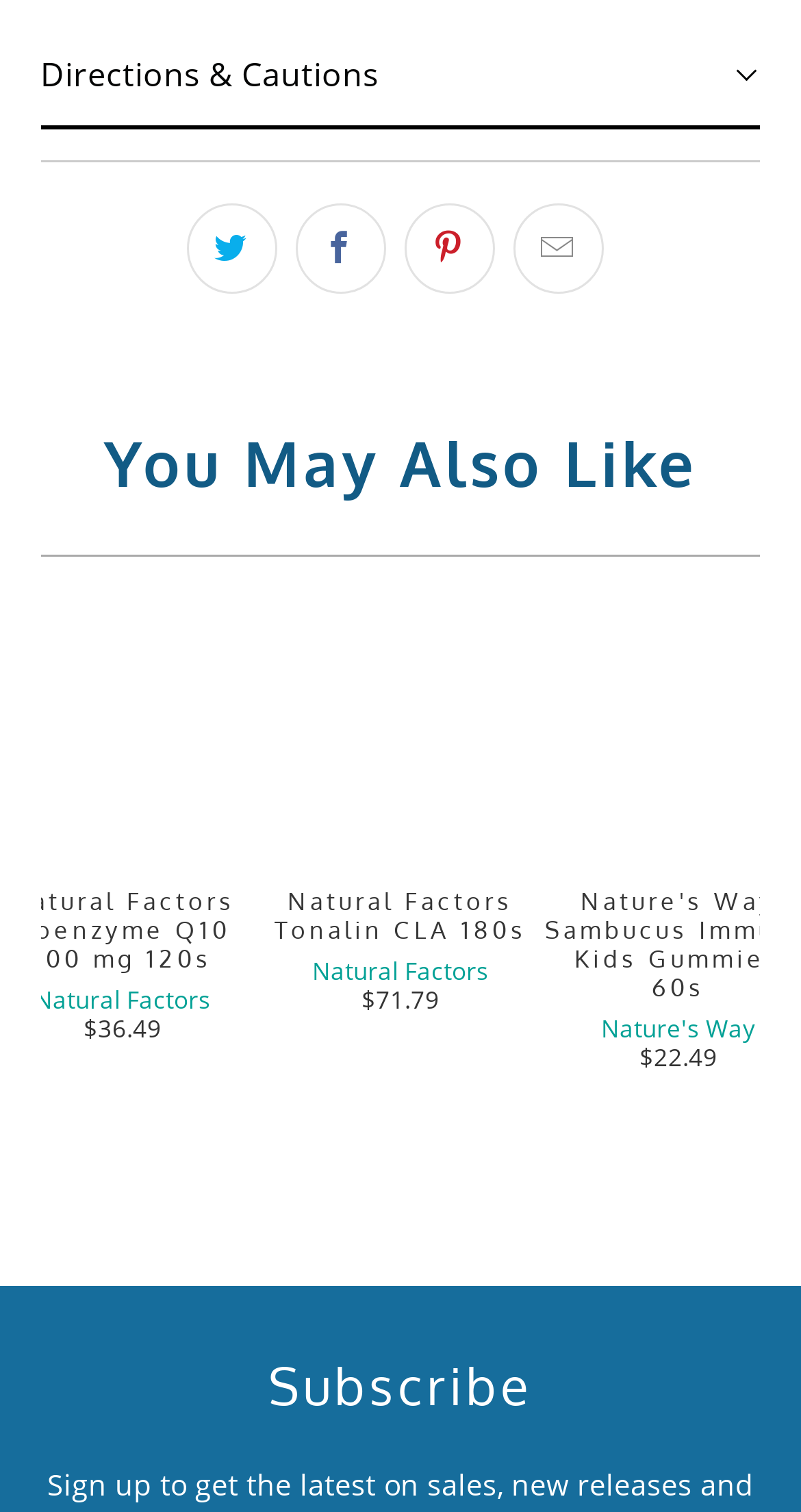Find the bounding box coordinates of the clickable region needed to perform the following instruction: "Click on Previous". The coordinates should be provided as four float numbers between 0 and 1, i.e., [left, top, right, bottom].

[0.048, 0.382, 0.093, 0.796]